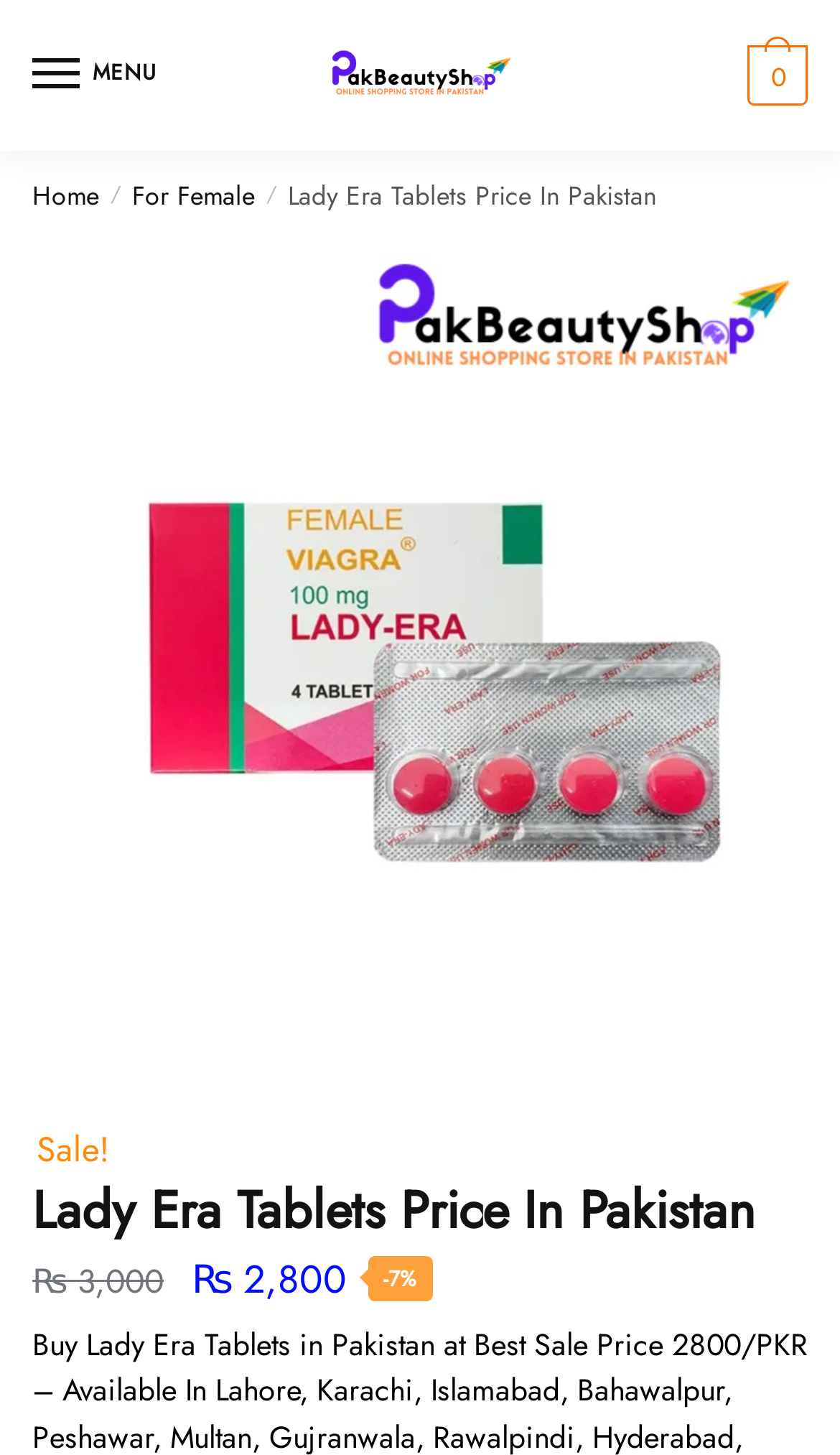What is the current discount on Lady Era Tablets?
Using the information from the image, give a concise answer in one word or a short phrase.

-7%